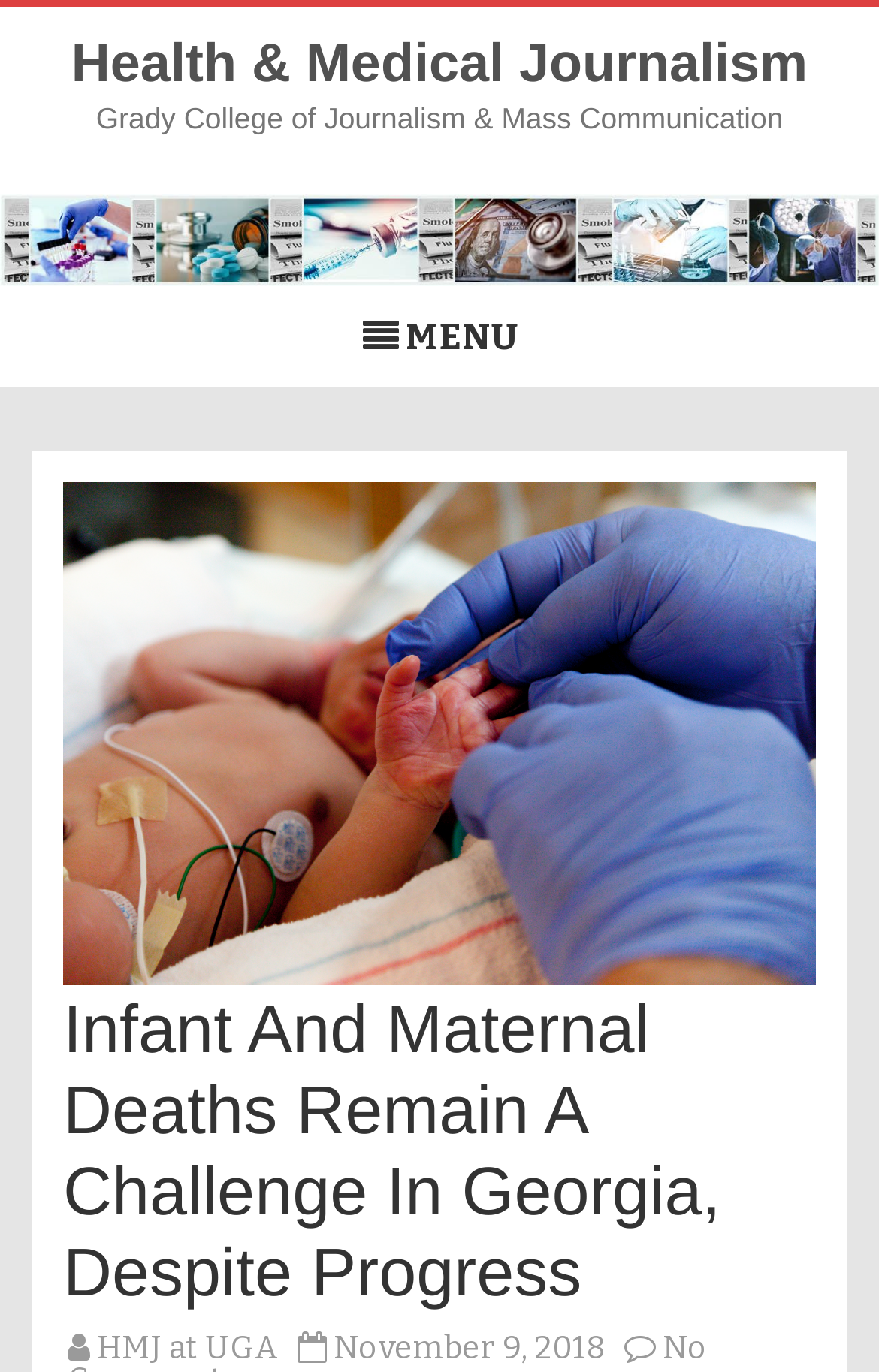Please respond to the question using a single word or phrase:
How many links are there in the menu?

1